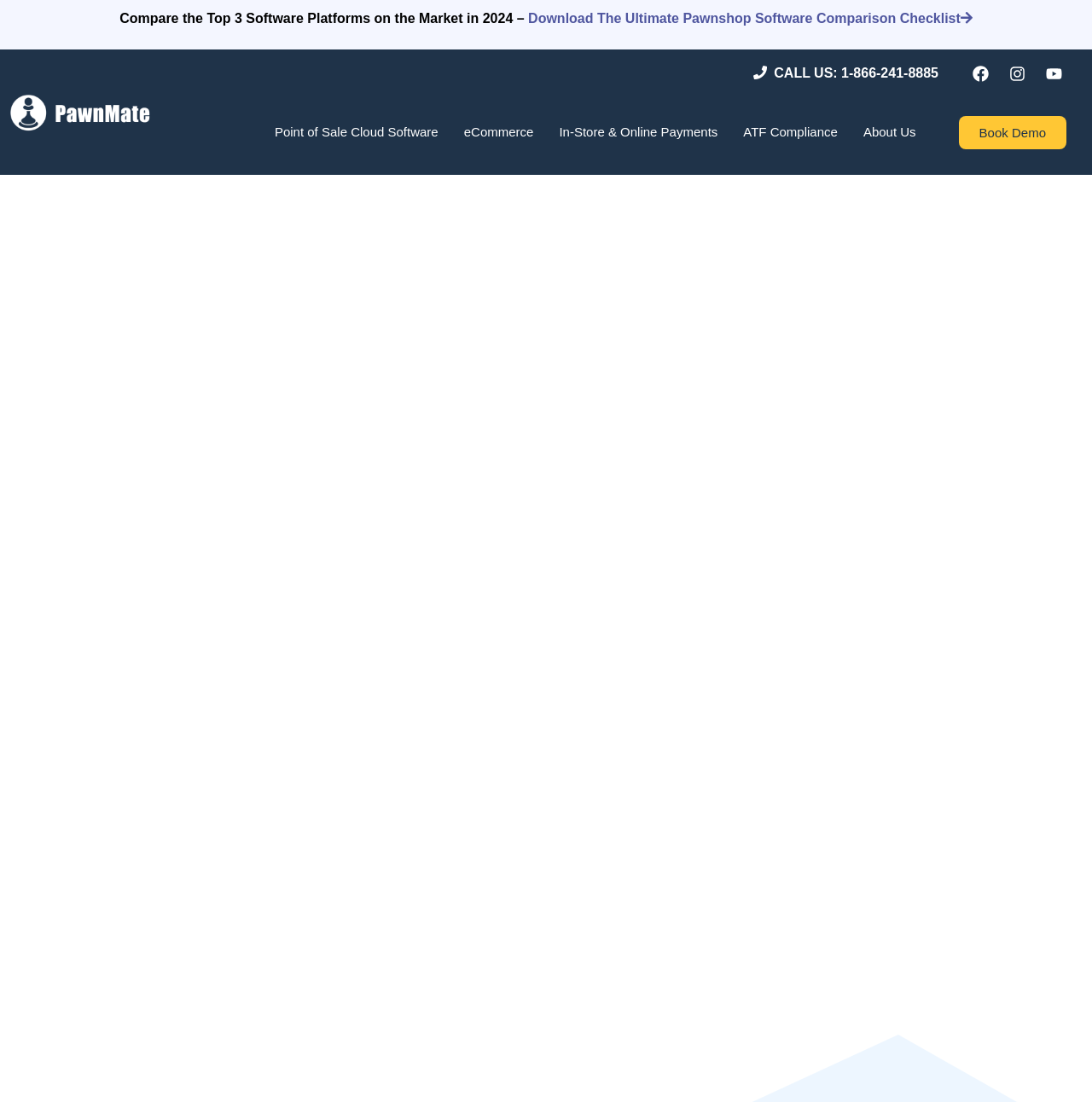Predict the bounding box of the UI element based on this description: "alt="PawnMate Pawnshop Software Logo" title="logo1"".

[0.008, 0.084, 0.151, 0.12]